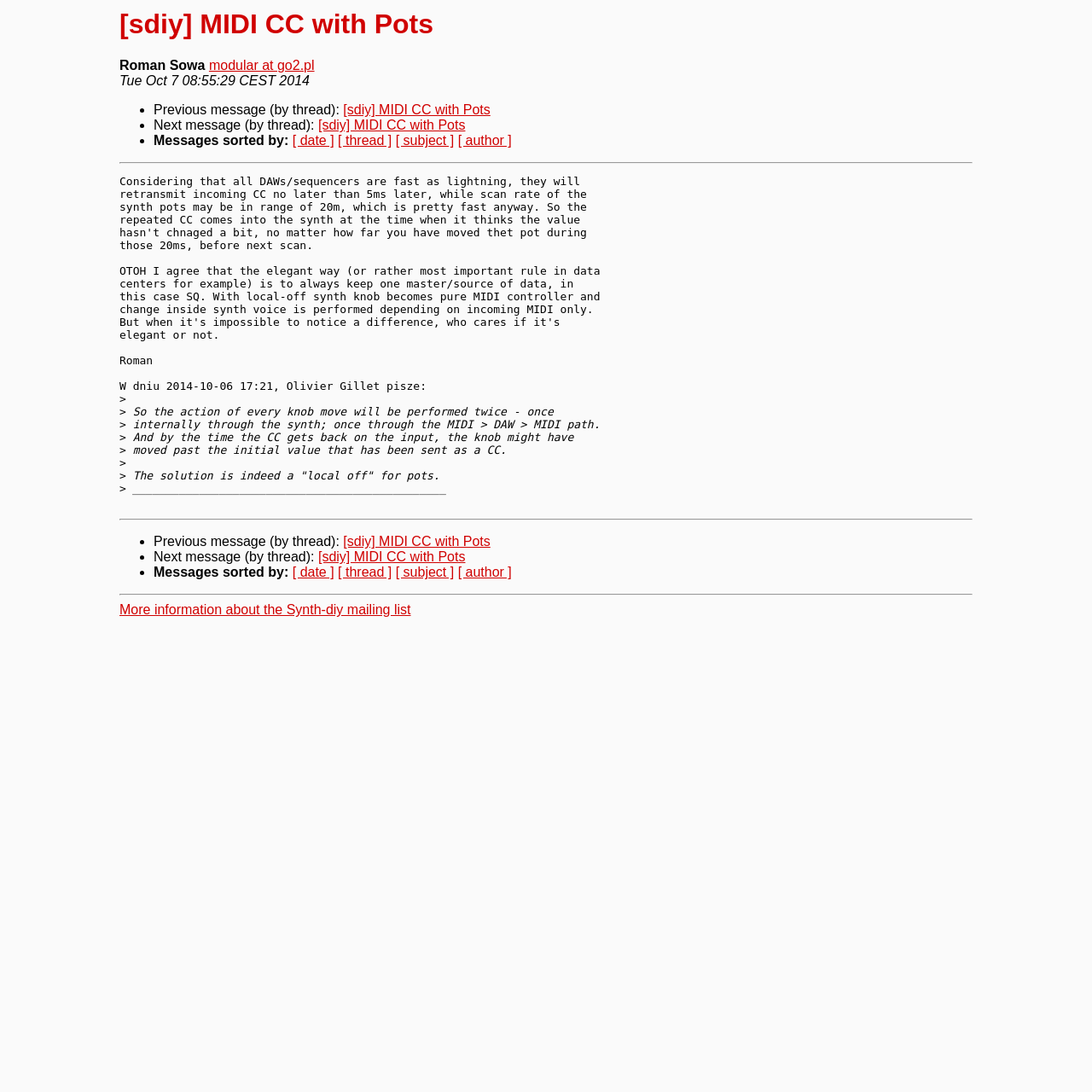Please find the bounding box coordinates for the clickable element needed to perform this instruction: "Search for products".

None